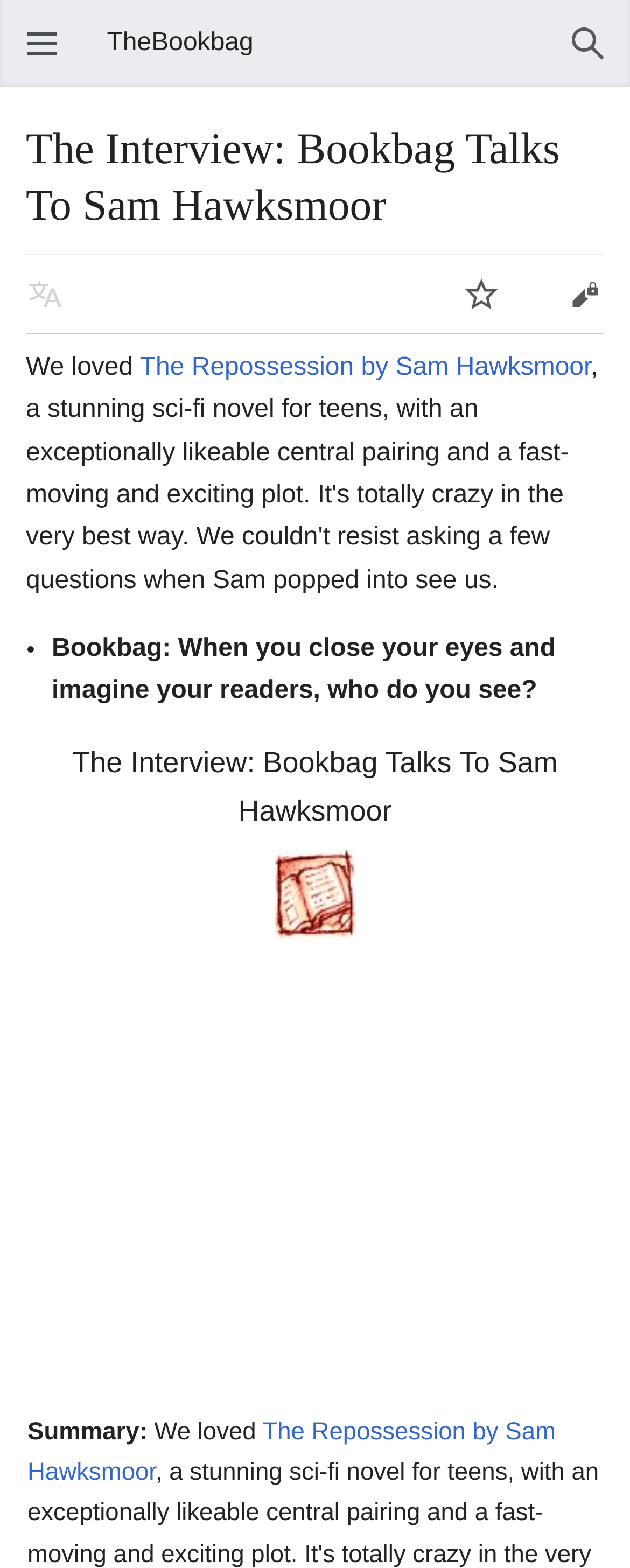What is the purpose of the 'Read in another language' button?
Using the image as a reference, give a one-word or short phrase answer.

To translate the content